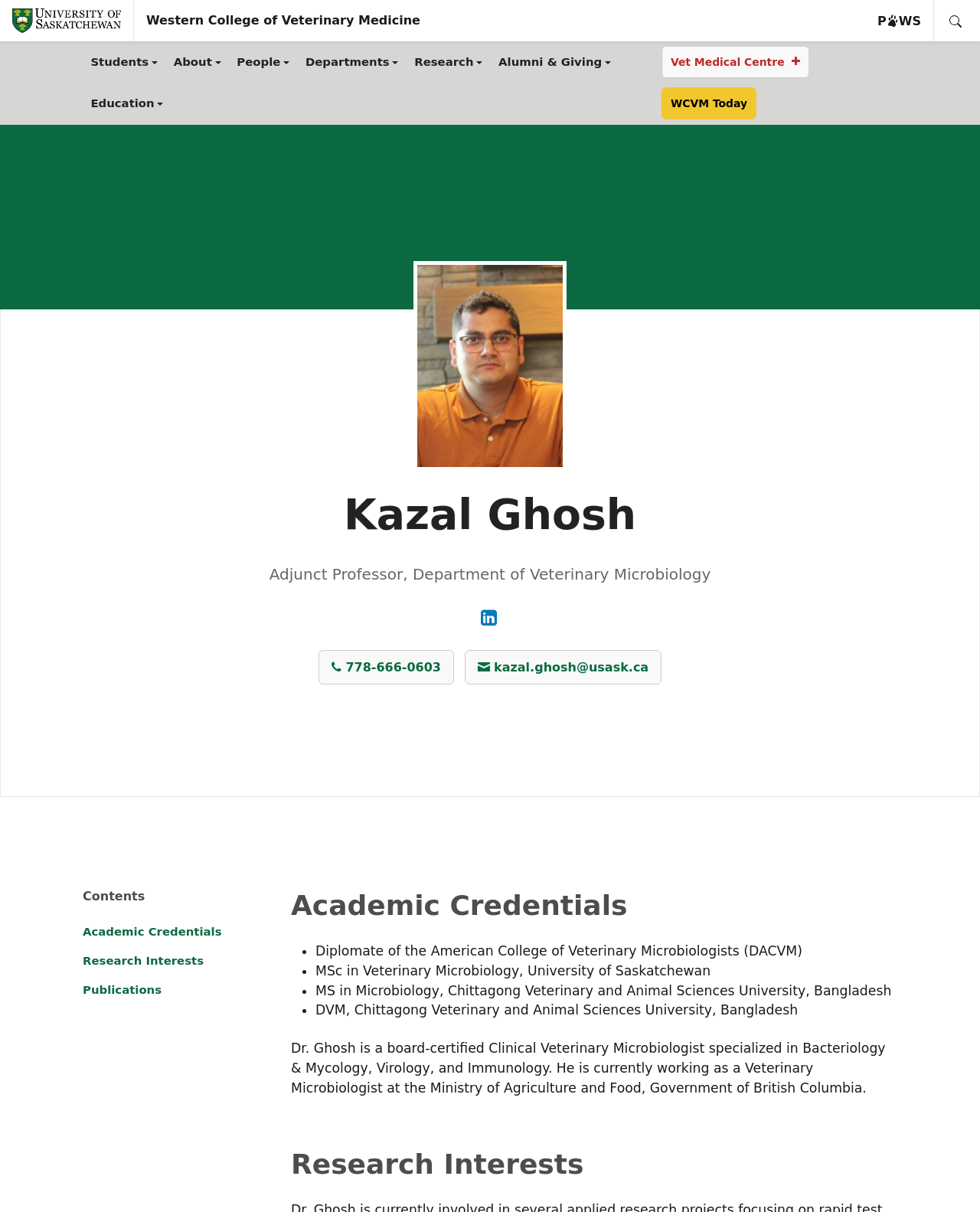What is Kazal Ghosh's research interest?
Please answer the question with a detailed response using the information from the screenshot.

The webpage has a heading that says 'Research Interests', but it does not specify what Kazal Ghosh's research interests are. It only provides a heading, but no details are given.